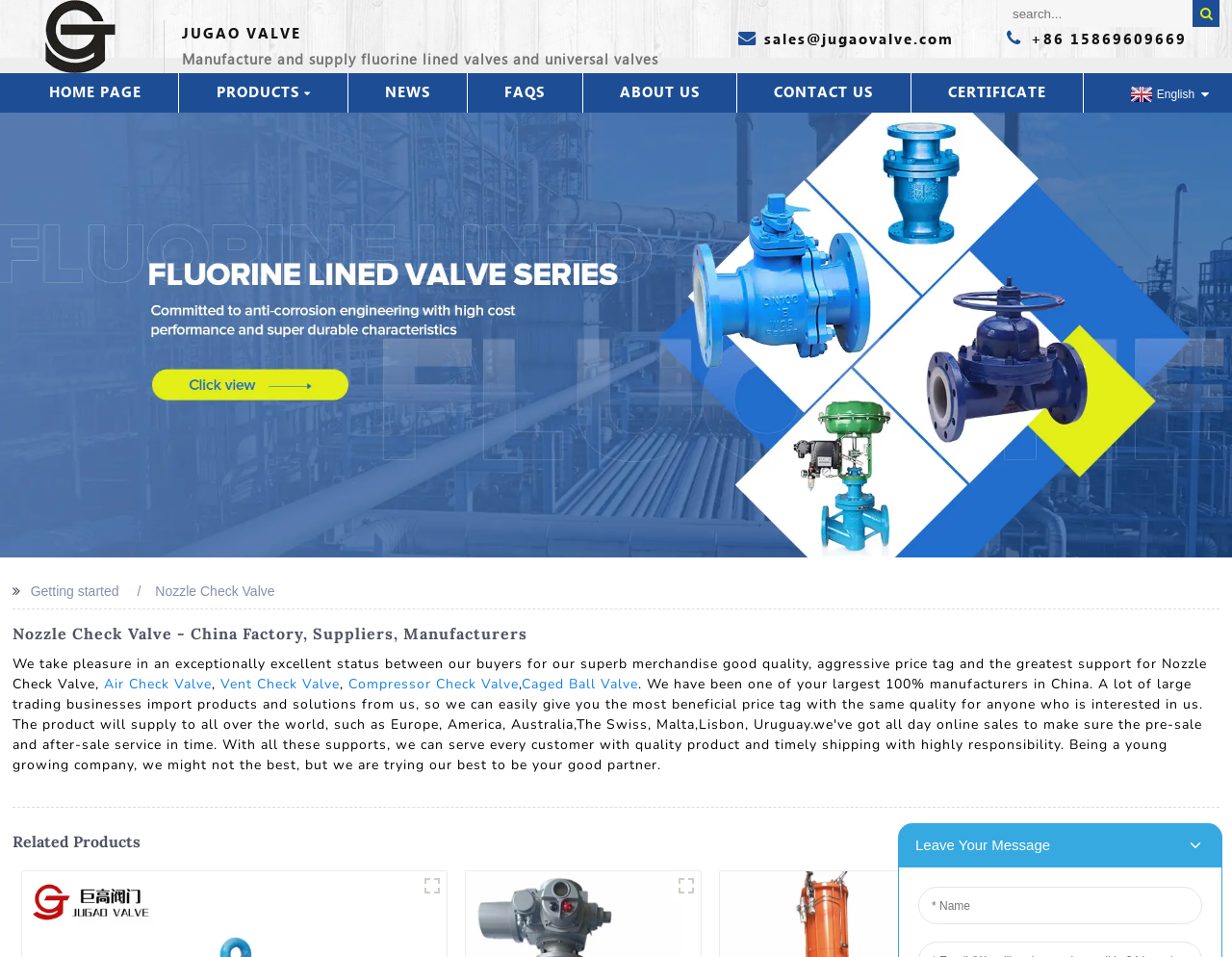What are the related products?
Please respond to the question with a detailed and thorough explanation.

The related products can be found in the section with the heading 'Related Products' located at the bottom of the webpage, which includes links to different types of valves.